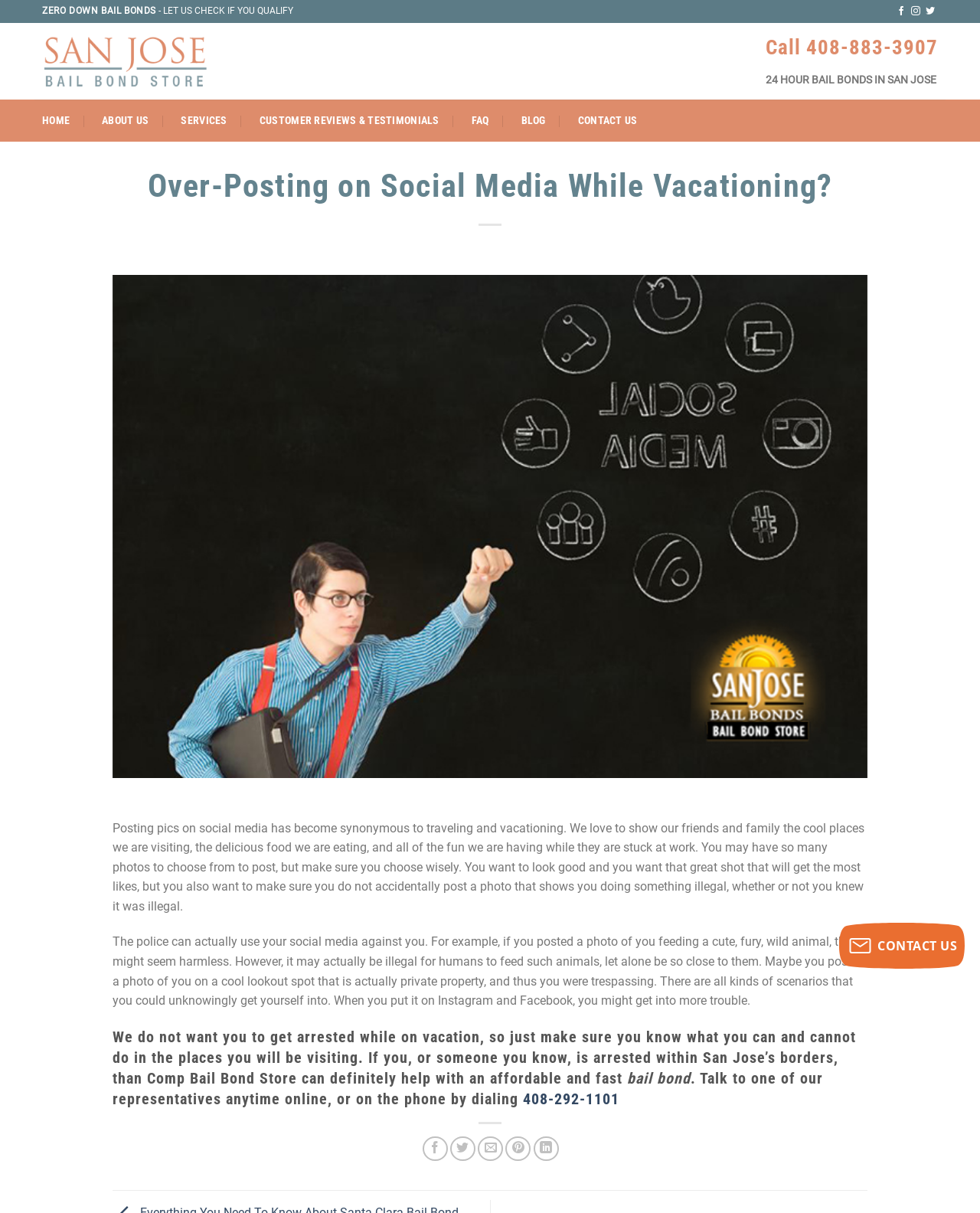Offer a comprehensive description of the webpage’s content and structure.

The webpage appears to be a blog post from San Jose Bail Bond Store, with a focus on the topic of over-posting on social media while vacationing. At the top of the page, there is a header section with the company's name, "San Jose Bail Bond Store", accompanied by an image of the company's logo. Below this, there are several links to different sections of the website, including "HOME", "ABOUT US", "SERVICES", and more.

To the right of the header section, there is a call-to-action section with a heading "Call 408-883-3907" and a static text "24 HOUR BAIL BONDS IN SAN JOSE". Below this, there are three social media links represented by icons.

The main content of the page is divided into two sections. The first section has a heading "Over-Posting on Social Media While Vacationing?" and a static text that discusses the risks of posting photos on social media while traveling, including the possibility of accidentally posting a photo that shows illegal activity. The second section has a heading that advises readers to be aware of what they can and cannot do in the places they visit, and offers the services of Comp Bail Bond Store in case of an arrest.

At the bottom of the page, there are several links to other sections of the website, including "comp bail bonds", as well as a section with multiple social media links represented by icons. There is also a "Contact us" button with a static text "CONTACT US" next to it.